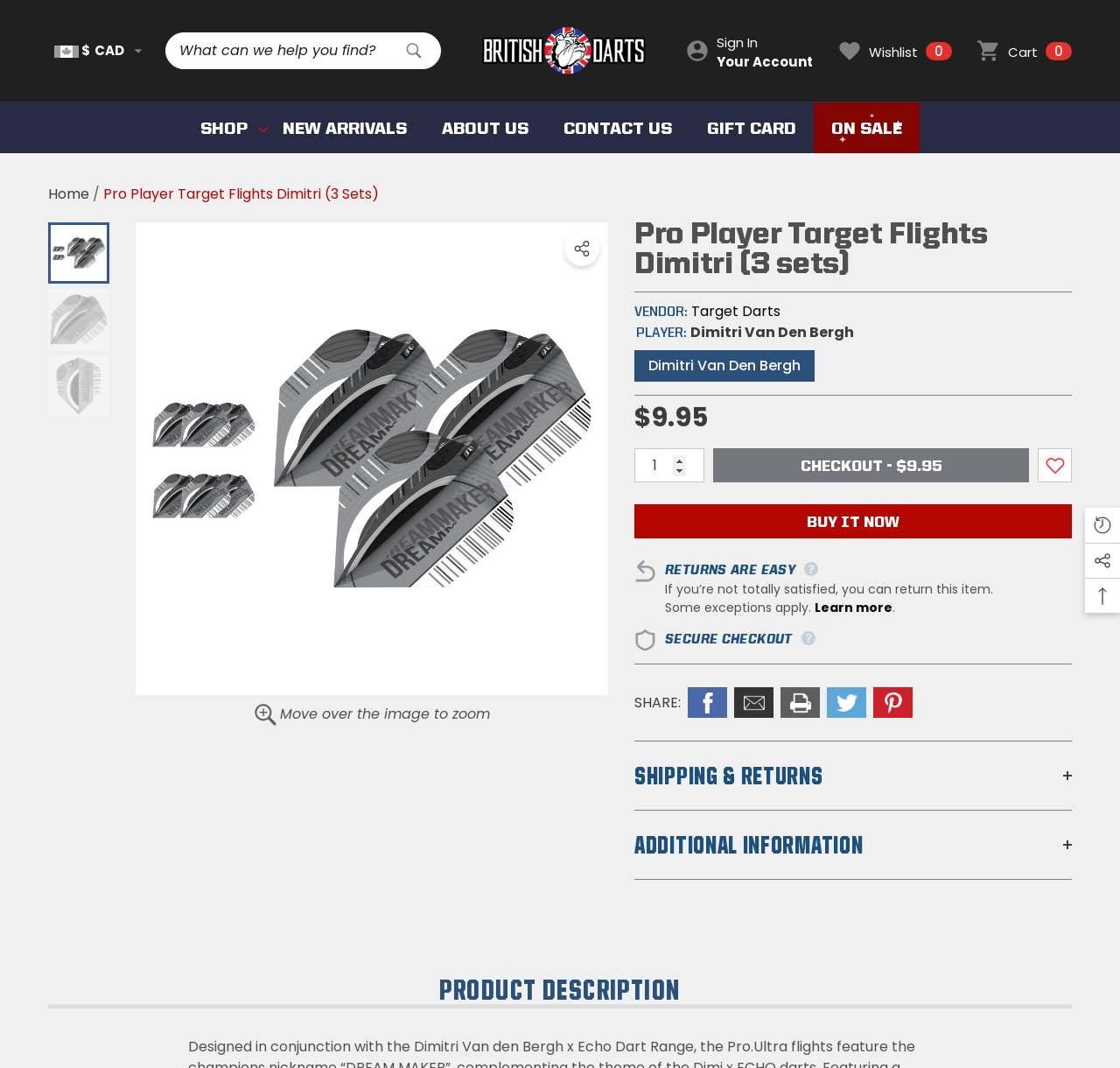Find the bounding box of the UI element described as: "8 Flight Players Standard Flight". The bounding box coordinates should be given as four float values between 0 and 1, i.e., [left, top, right, bottom].

[0.196, 0.729, 0.352, 0.768]